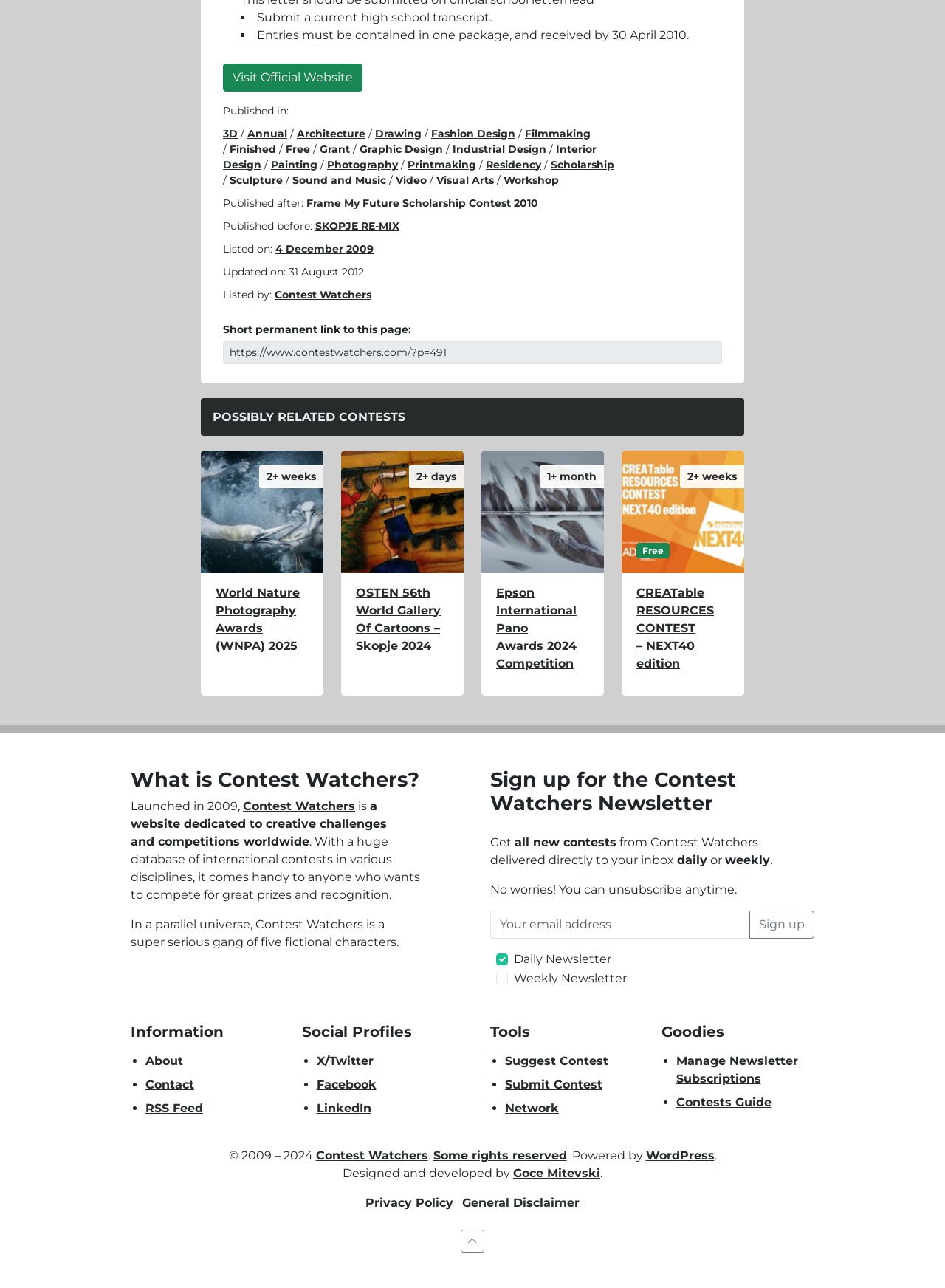What type of contests are listed on this page?
Based on the screenshot, provide your answer in one word or phrase.

Art and design contests